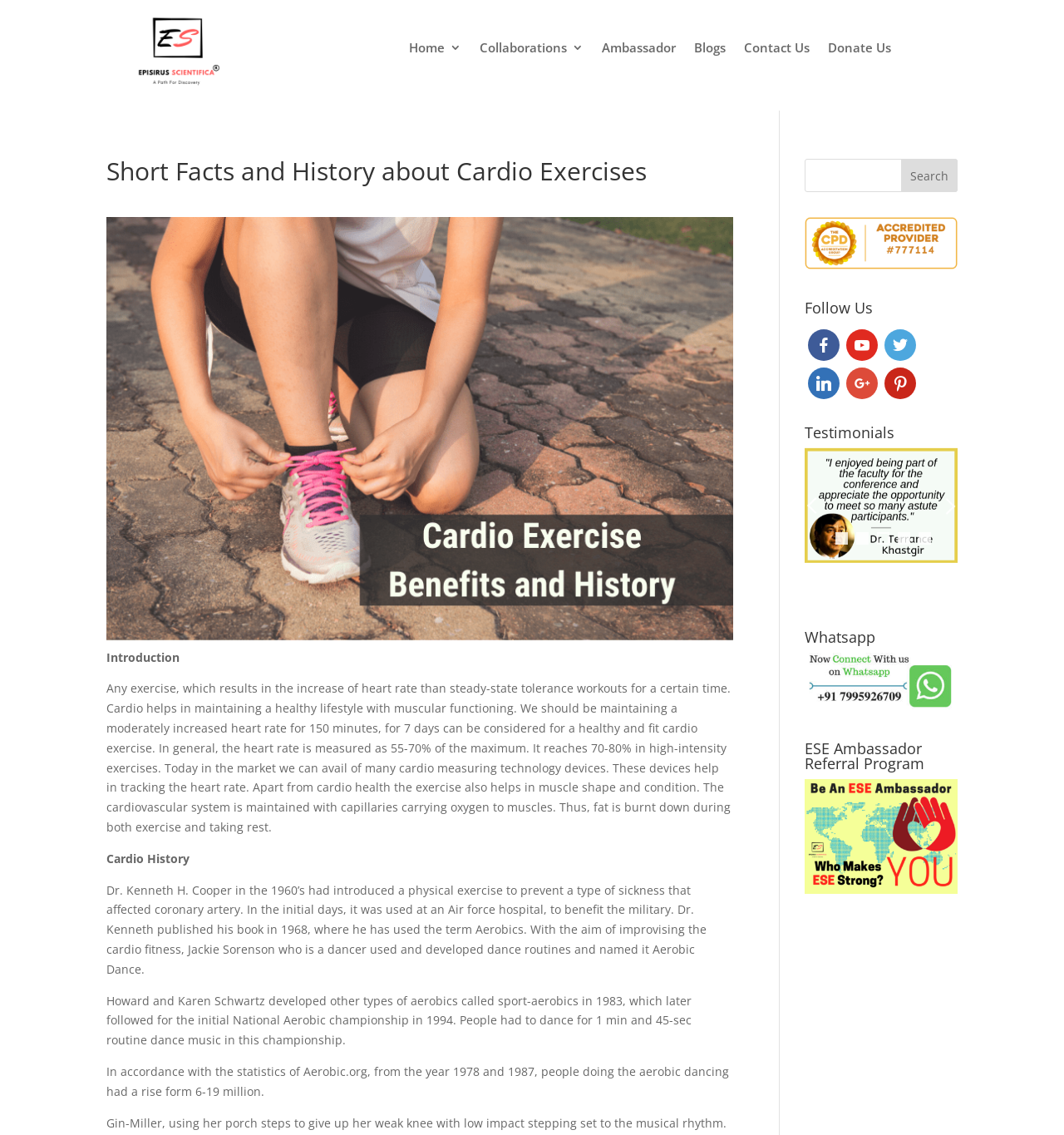Please find the bounding box coordinates of the element that you should click to achieve the following instruction: "Click the 'Home' link". The coordinates should be presented as four float numbers between 0 and 1: [left, top, right, bottom].

[0.385, 0.037, 0.434, 0.053]